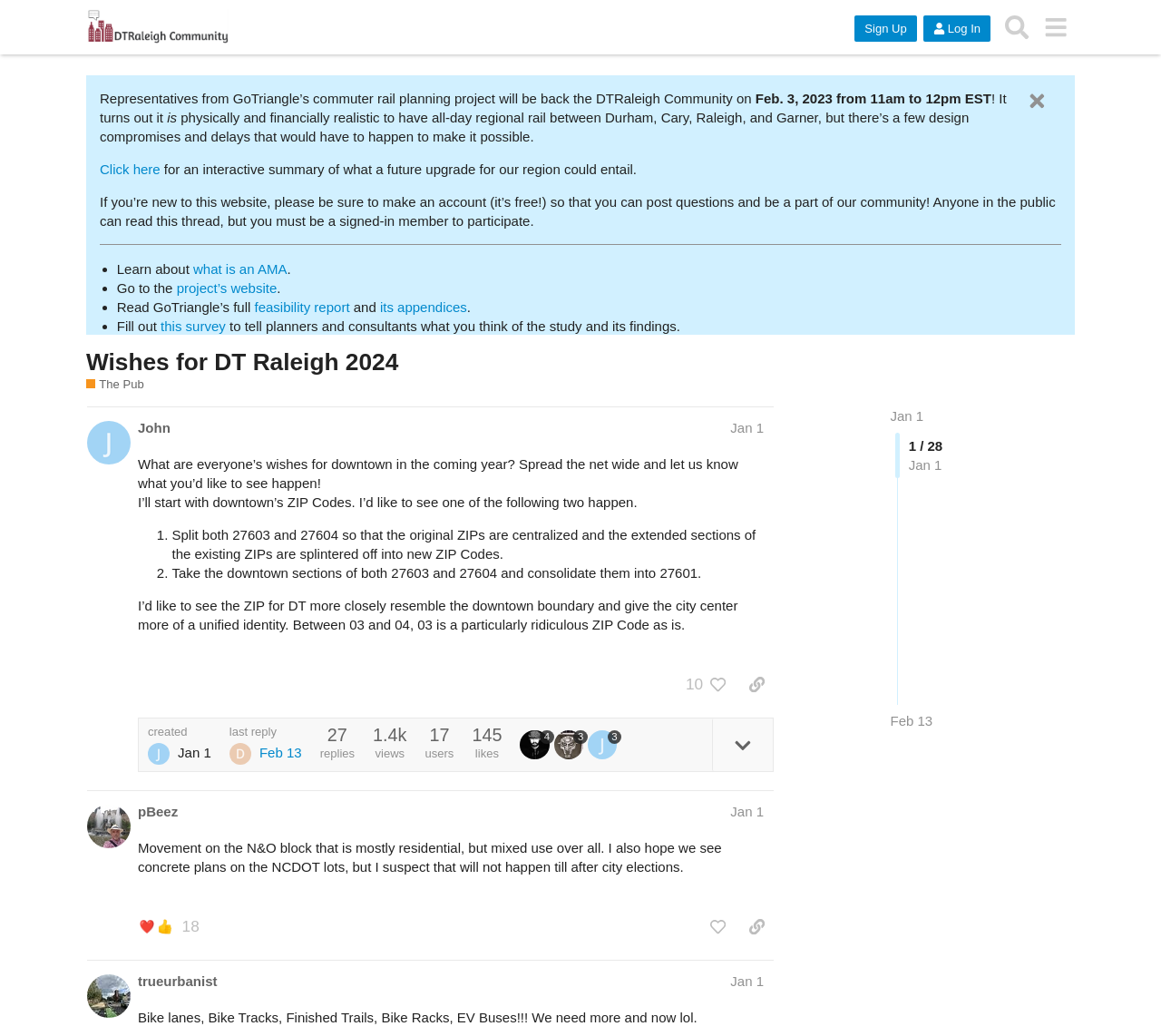Please examine the image and answer the question with a detailed explanation:
What is the name of the community?

The name of the community can be found in the top-left corner of the webpage, where it says 'DTRaleigh Community' in the header section.